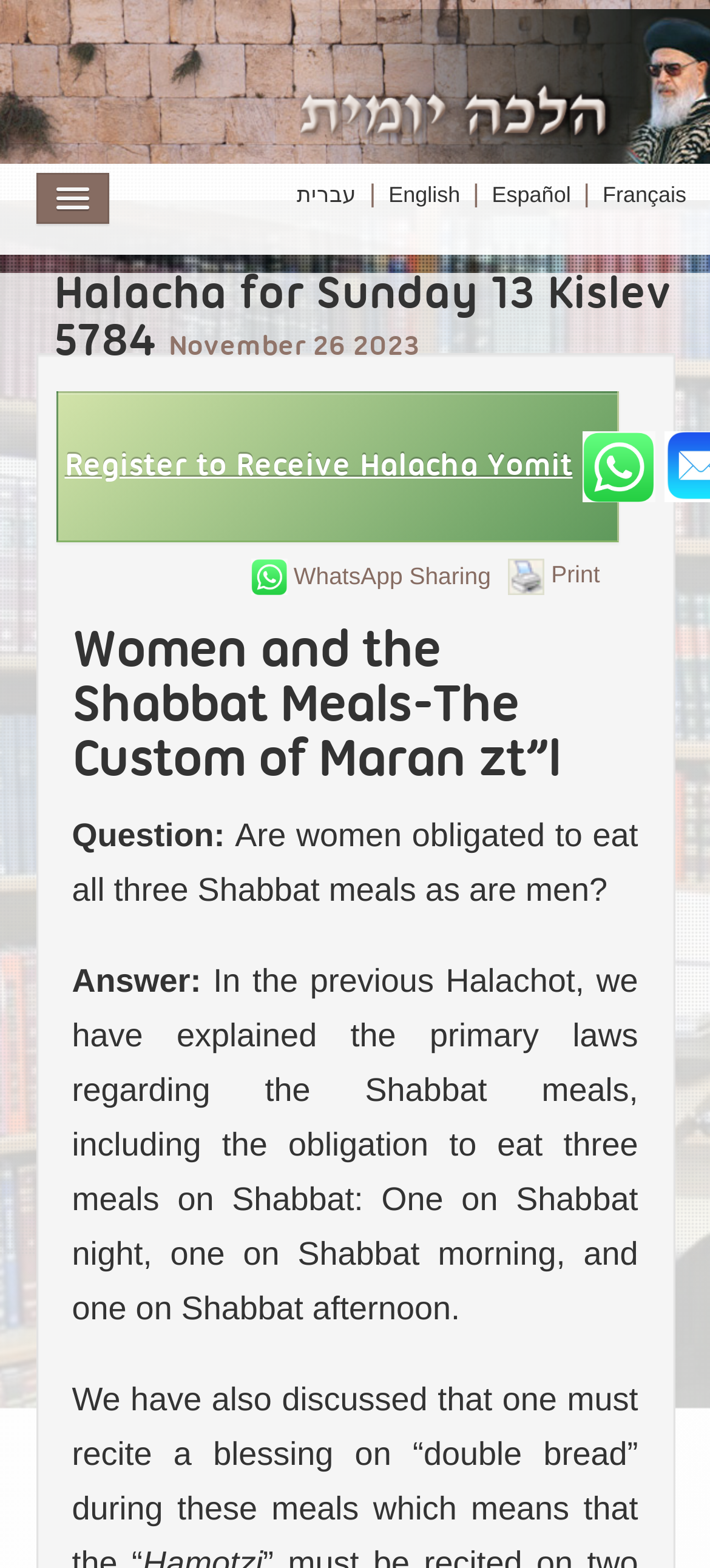Please locate the bounding box coordinates of the element's region that needs to be clicked to follow the instruction: "Print the page". The bounding box coordinates should be provided as four float numbers between 0 and 1, i.e., [left, top, right, bottom].

[0.716, 0.357, 0.845, 0.375]